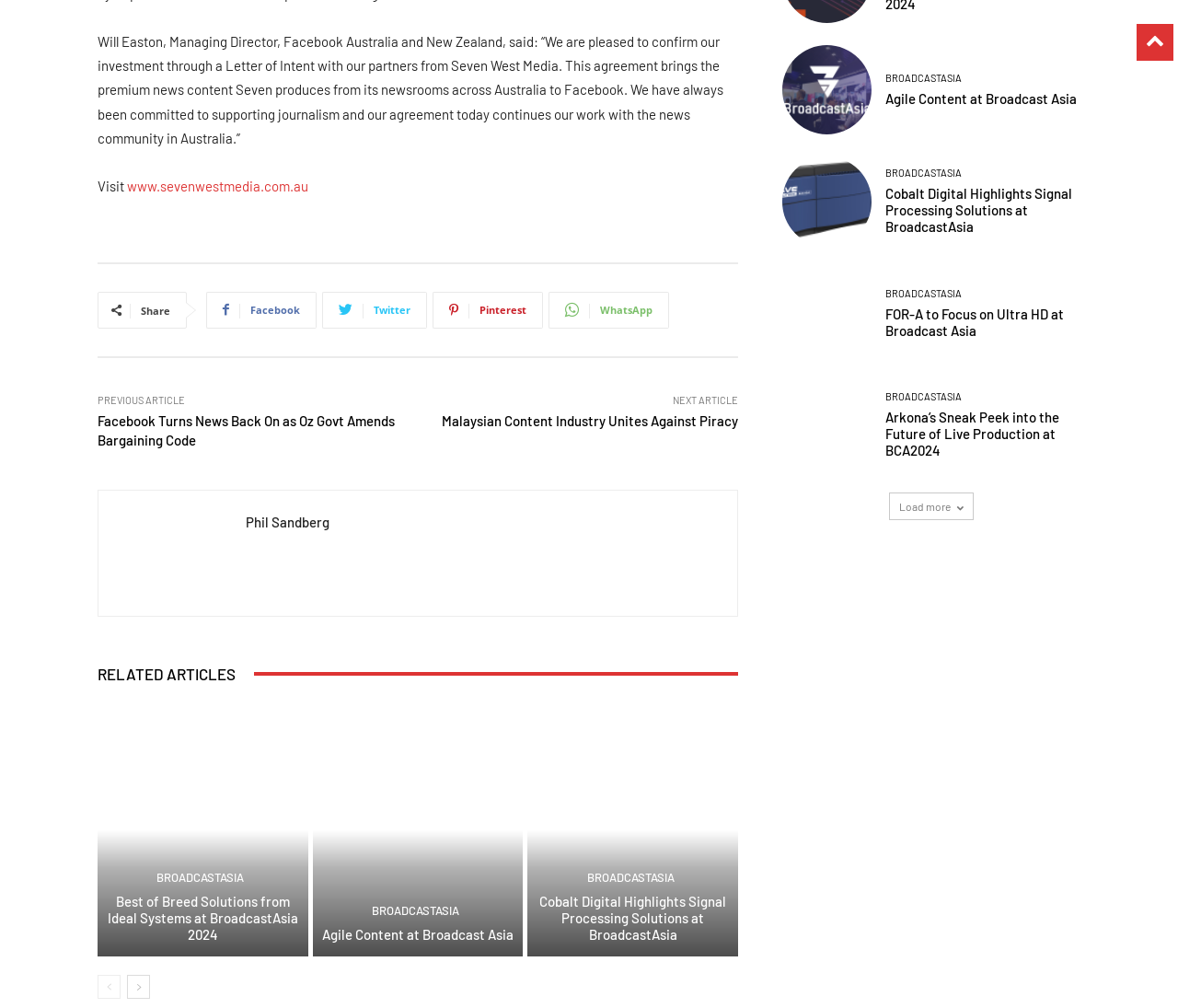From the given element description: "Load more", find the bounding box for the UI element. Provide the coordinates as four float numbers between 0 and 1, in the order [left, top, right, bottom].

[0.755, 0.489, 0.827, 0.516]